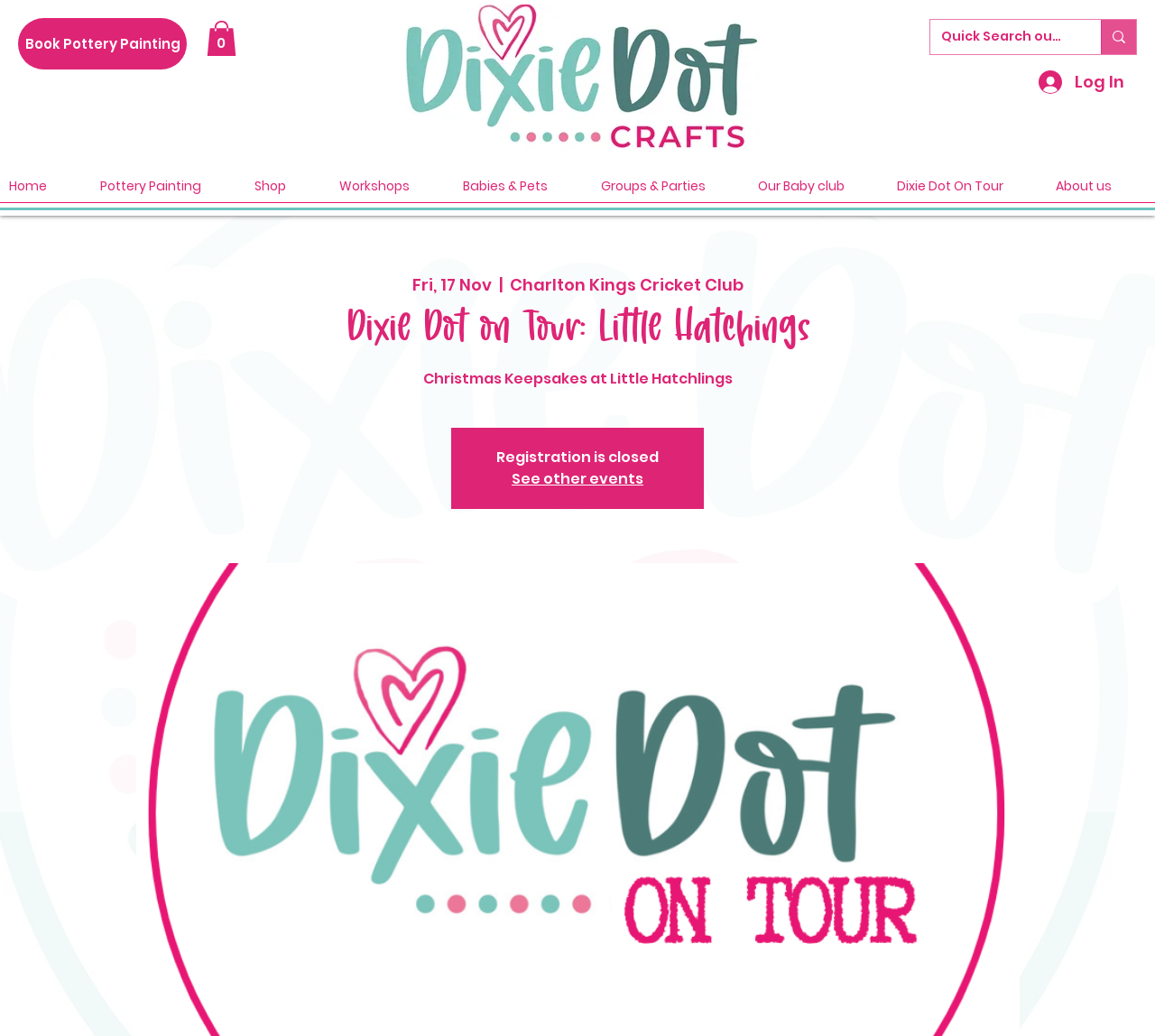Determine the bounding box coordinates for the area you should click to complete the following instruction: "Go to the home page".

[0.0, 0.166, 0.079, 0.193]